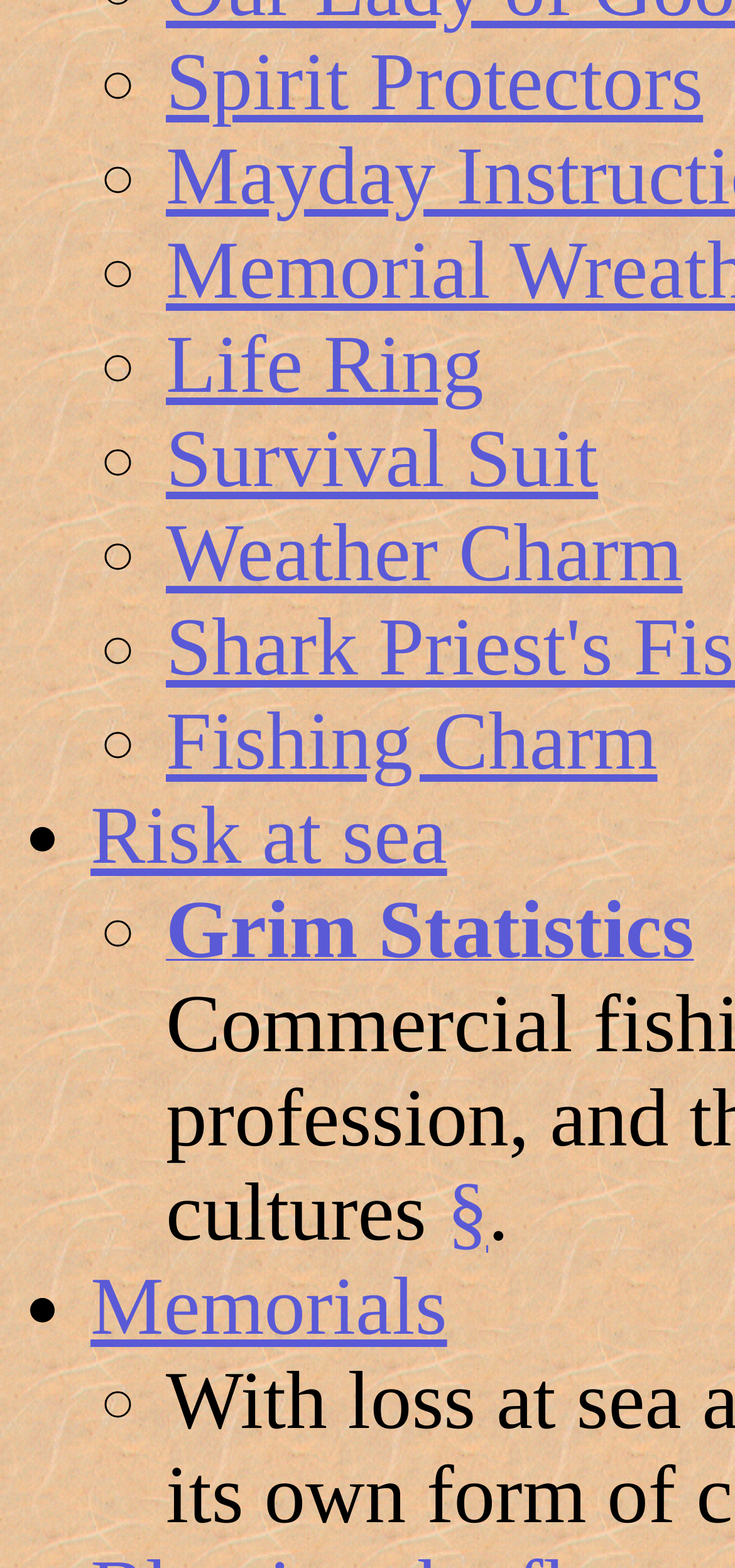Please identify the bounding box coordinates of the element that needs to be clicked to execute the following command: "Read Grim Statistics". Provide the bounding box using four float numbers between 0 and 1, formatted as [left, top, right, bottom].

[0.226, 0.594, 0.944, 0.615]